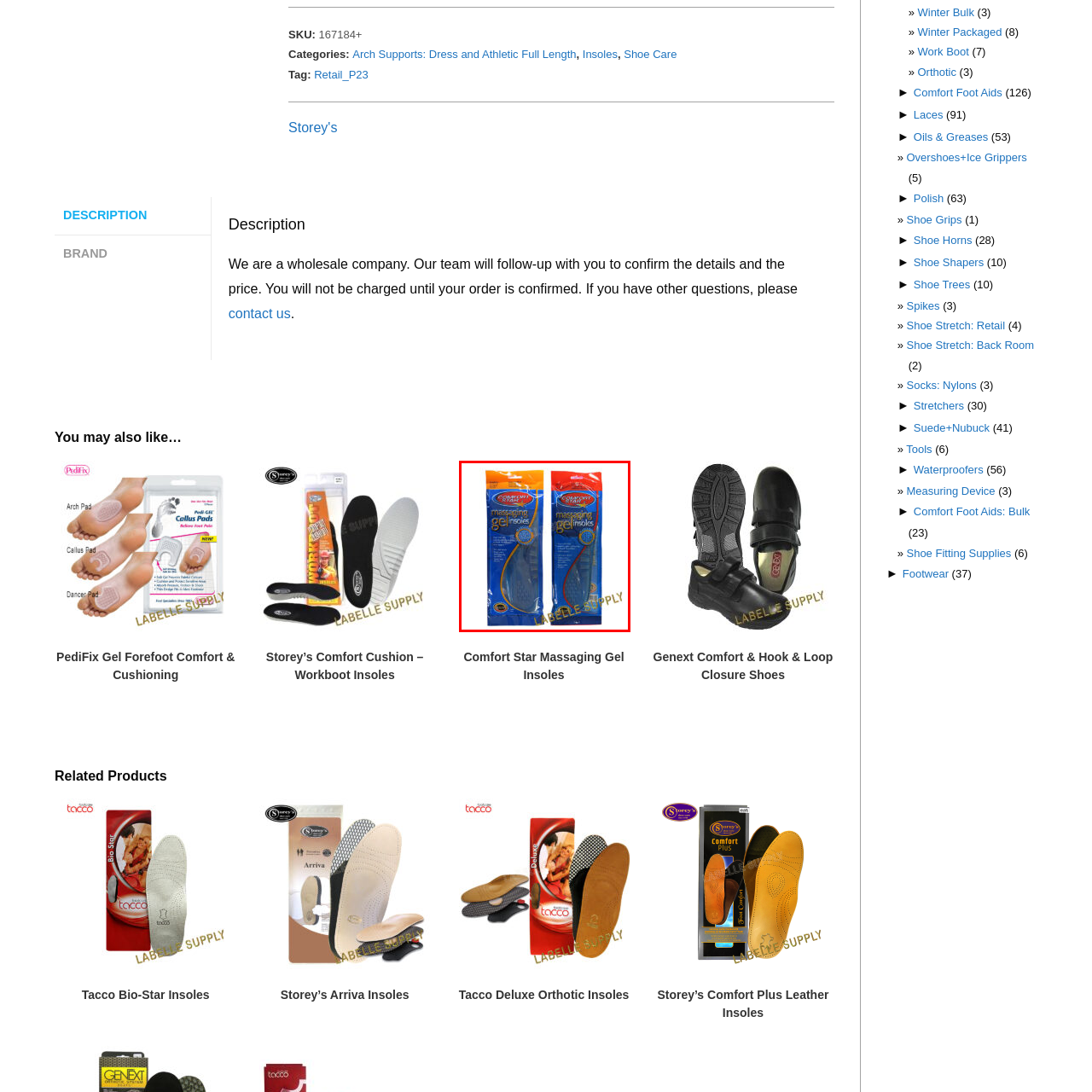Please provide a comprehensive description of the image highlighted by the red bounding box.

The image features two packs of "Comfort Star Massaging Gel Insoles," prominently displayed in vibrant packaging. Each package is designed in a bright blue with contrasting red and orange accents, making it eye-catching. The front of each pack showcases the brand name, "Comfort Star," along with the product title, "massaging gel insoles," prominently featured. The gel insoles are highlighted as offering comfort, suggesting their suitability for enhancing foot support and relieving discomfort while walking or standing. The design includes visual elements that emphasize the insoles' cushioning features, indicating their potential benefits for users looking for enhanced comfort in their footwear. The products appear to be retail-ready, aimed at consumers seeking effective foot care solutions.